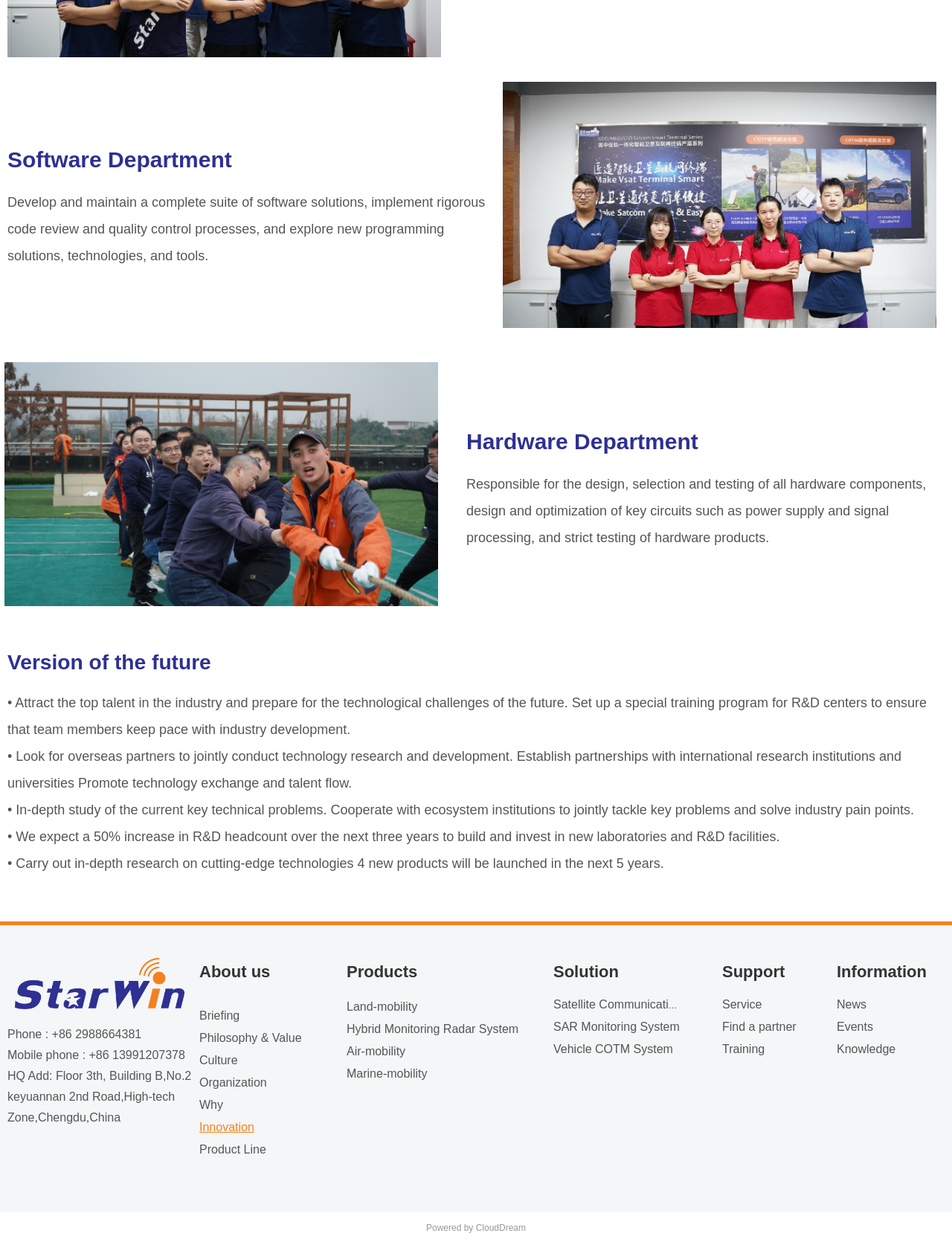Can you identify the bounding box coordinates of the clickable region needed to carry out this instruction: 'Click on 'Philosophy & Value''? The coordinates should be four float numbers within the range of 0 to 1, stated as [left, top, right, bottom].

[0.202, 0.826, 0.328, 0.844]